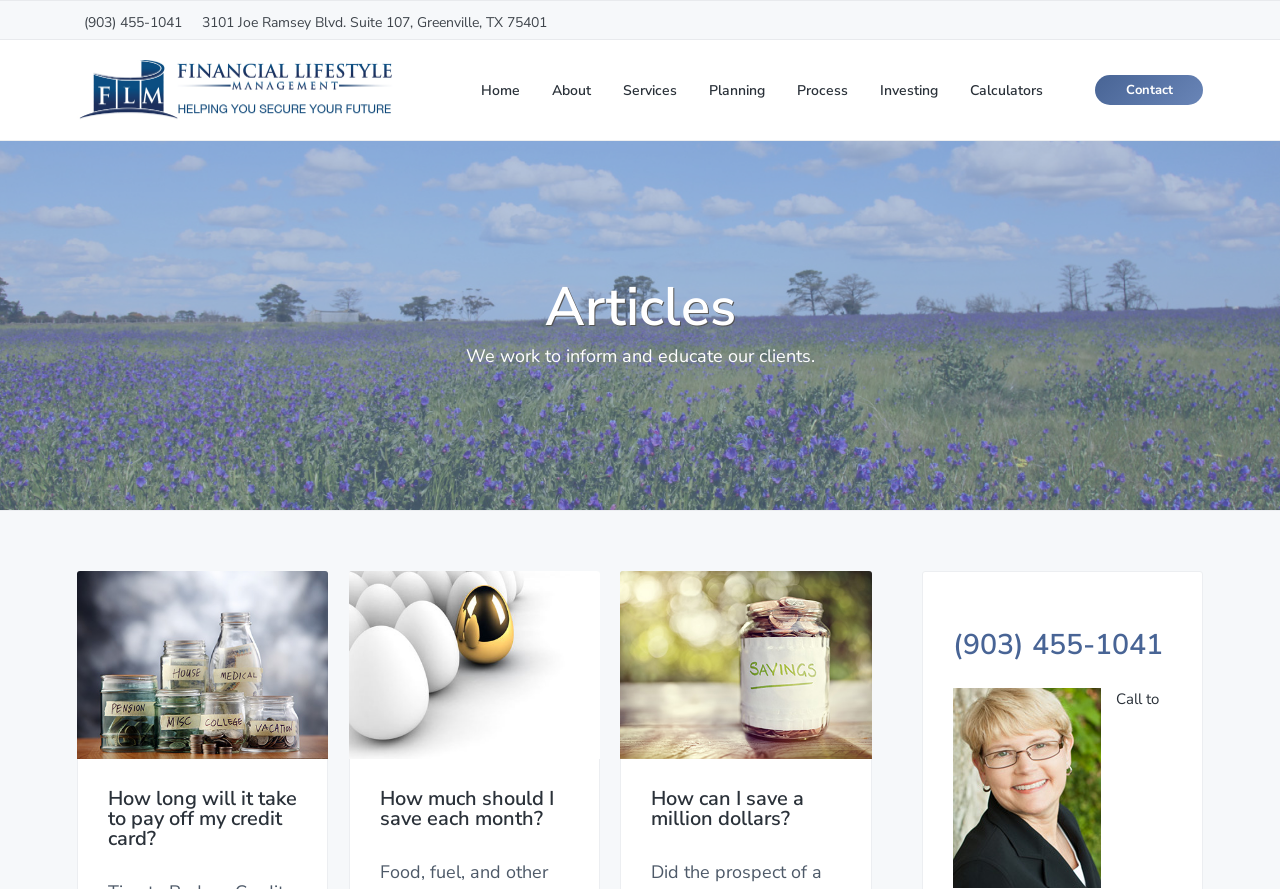Identify the bounding box for the UI element described as: "Home". Ensure the coordinates are four float numbers between 0 and 1, formatted as [left, top, right, bottom].

[0.376, 0.089, 0.406, 0.113]